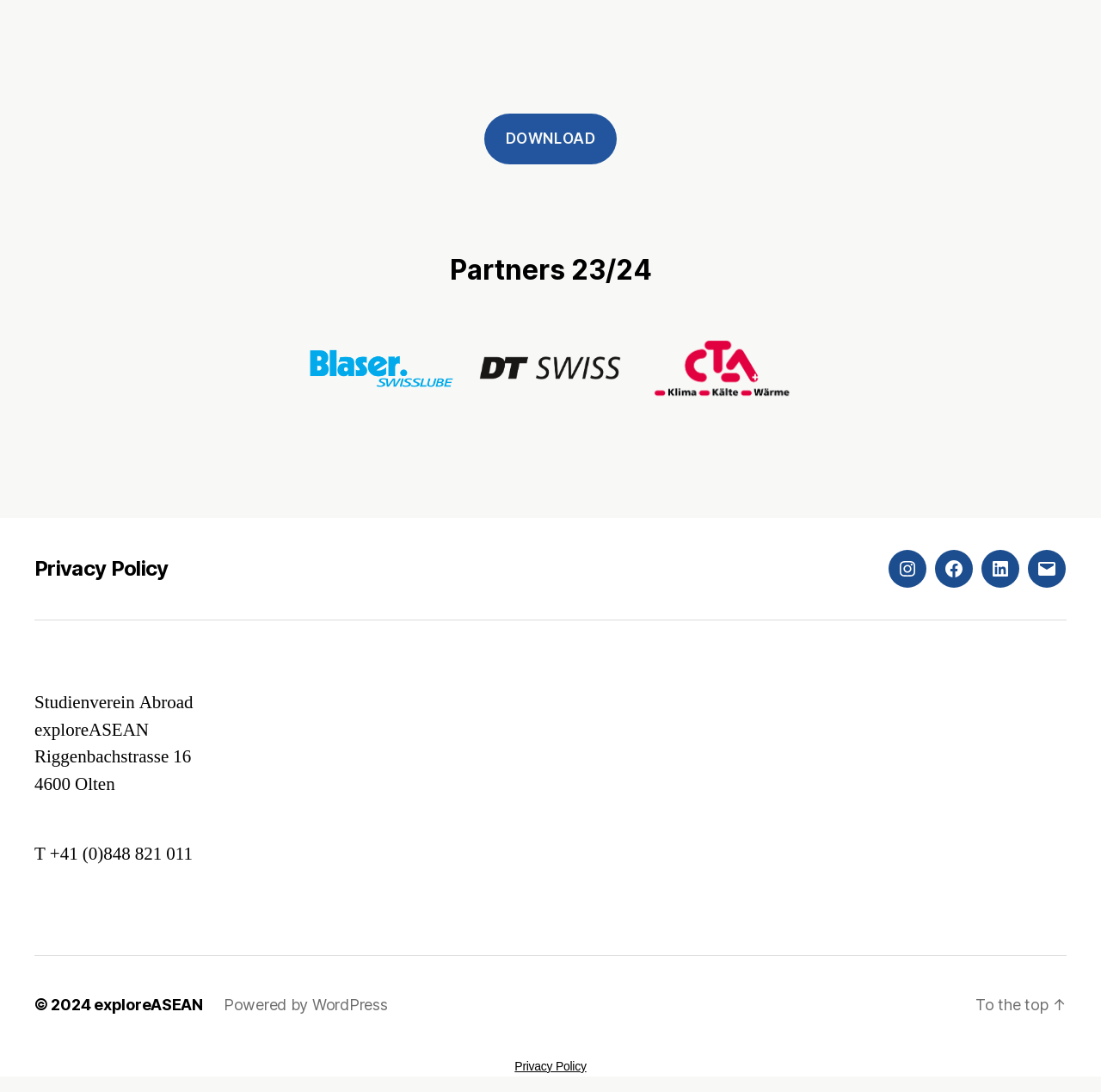Kindly determine the bounding box coordinates for the area that needs to be clicked to execute this instruction: "Click on the 'About Us' link".

None